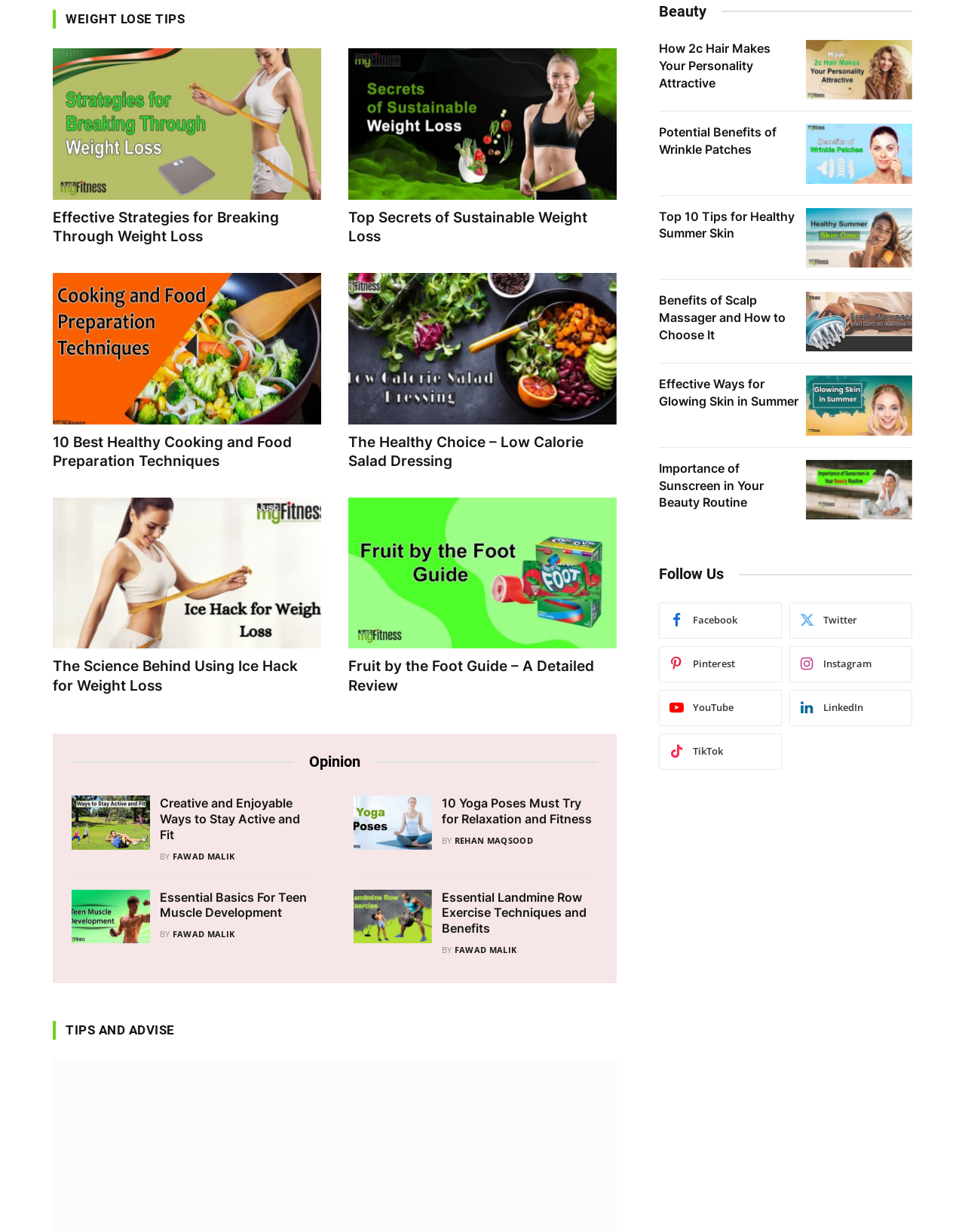Predict the bounding box of the UI element based on the description: "Pinterest". The coordinates should be four float numbers between 0 and 1, formatted as [left, top, right, bottom].

[0.683, 0.525, 0.81, 0.554]